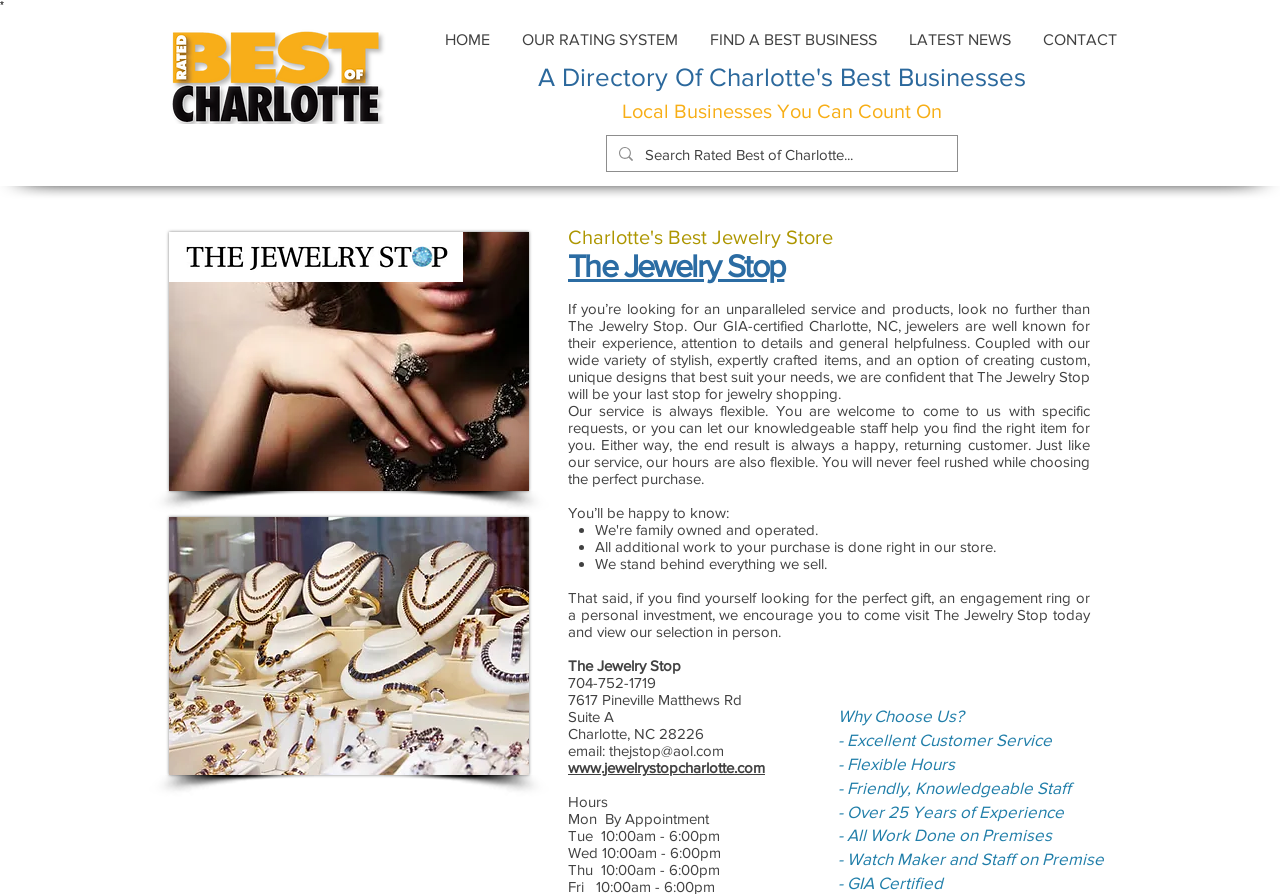What is the rating system of the website?
Please give a detailed and thorough answer to the question, covering all relevant points.

I found the answer by looking at the meta description of the webpage, which says 'The Jewelry Stop has been rated Charlotte's Best Jewelry Store by RatedBestOfCharlotte.com'. This suggests that the rating system of the website is RatedBestOfCharlotte.com.